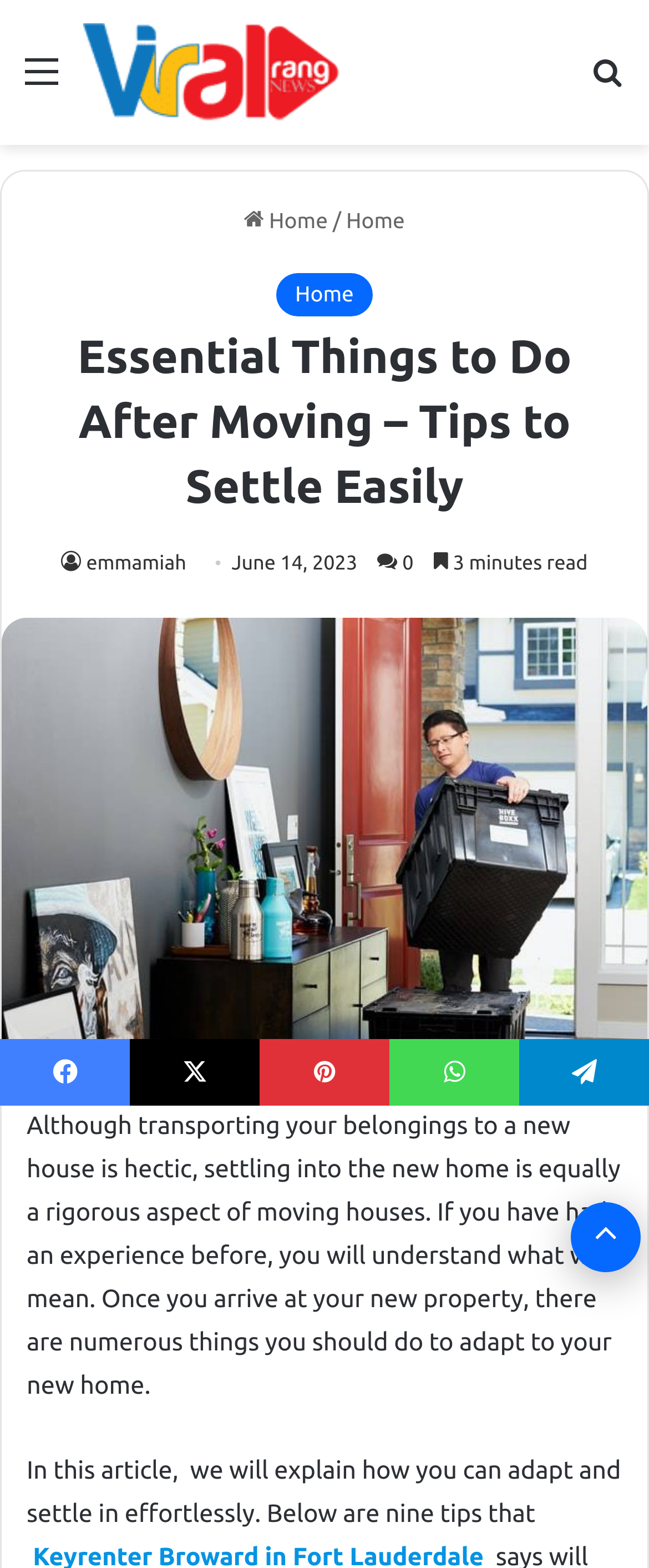Could you locate the bounding box coordinates for the section that should be clicked to accomplish this task: "Search for something".

[0.91, 0.03, 0.962, 0.078]